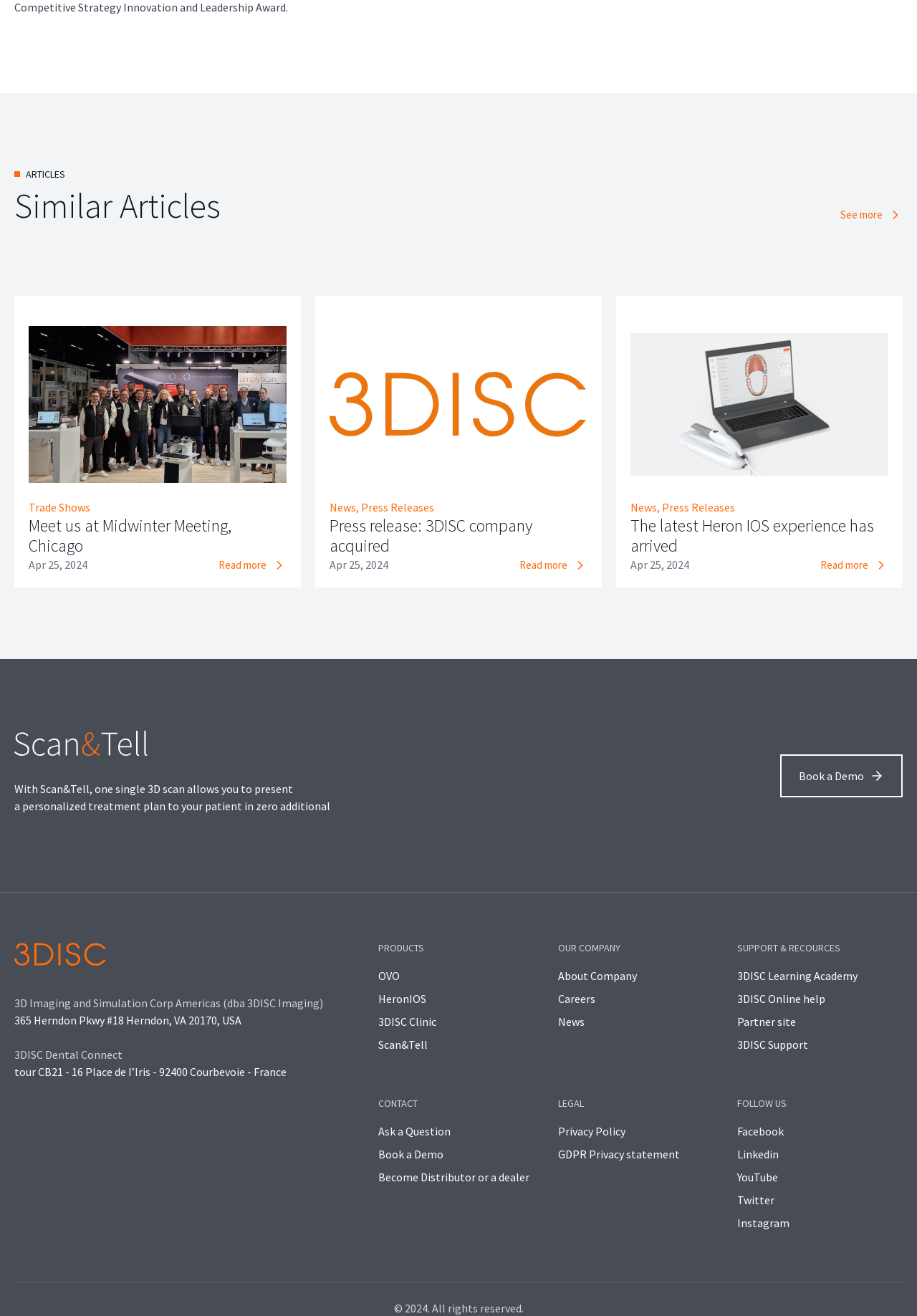Locate the bounding box coordinates of the element's region that should be clicked to carry out the following instruction: "Follow 3DISC on Facebook". The coordinates need to be four float numbers between 0 and 1, i.e., [left, top, right, bottom].

[0.804, 0.853, 0.861, 0.866]